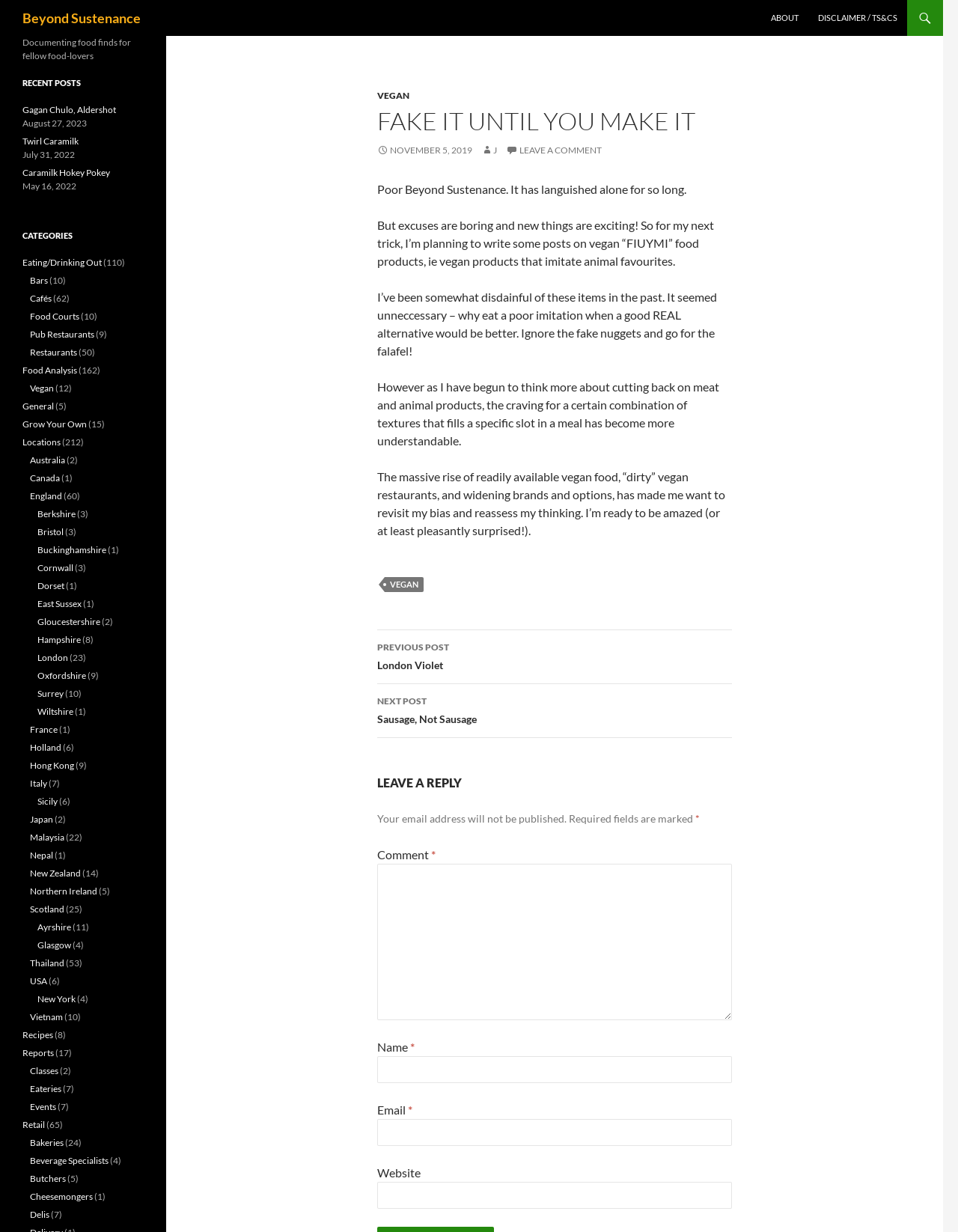Please identify the bounding box coordinates of the element's region that needs to be clicked to fulfill the following instruction: "Click on the VEGAN link". The bounding box coordinates should consist of four float numbers between 0 and 1, i.e., [left, top, right, bottom].

[0.394, 0.073, 0.427, 0.082]